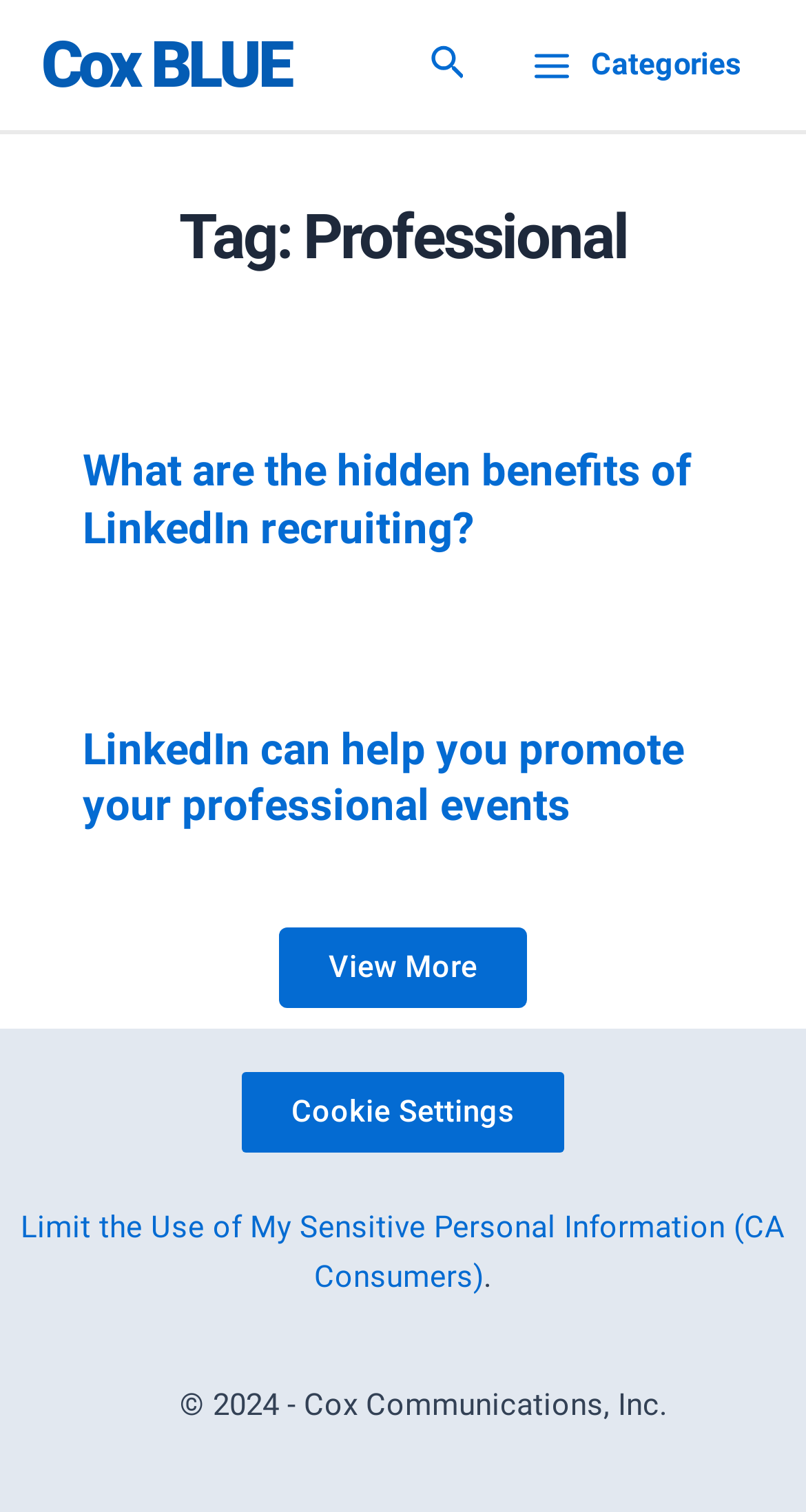Is the main menu expanded?
Based on the image, answer the question with as much detail as possible.

I checked the button element [201] with the text 'Main Menu Categories' and found that its 'expanded' property is set to False, indicating that the main menu is not expanded.